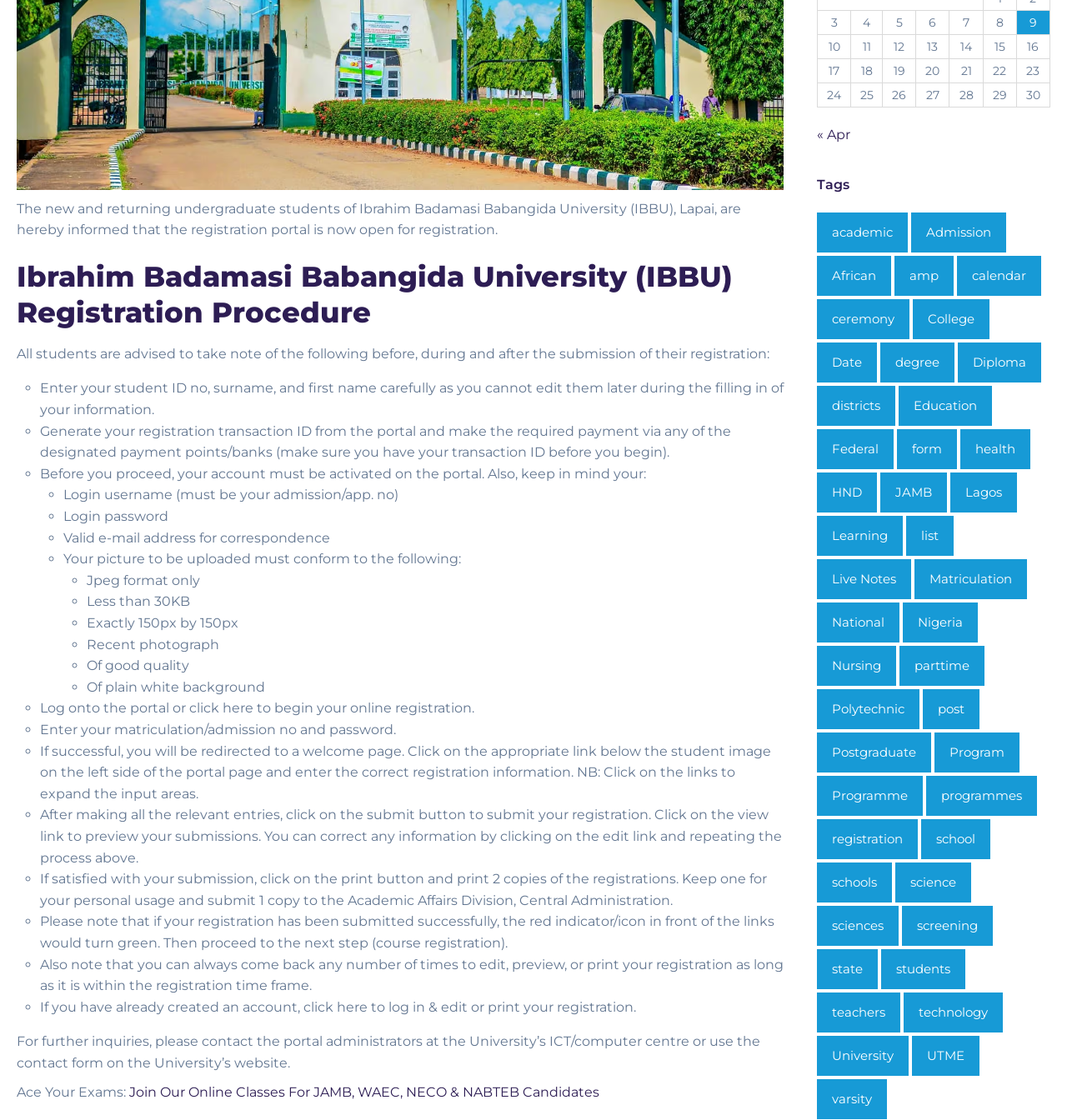Provide a one-word or one-phrase answer to the question:
What is the purpose of the registration portal?

For IBBU students to register